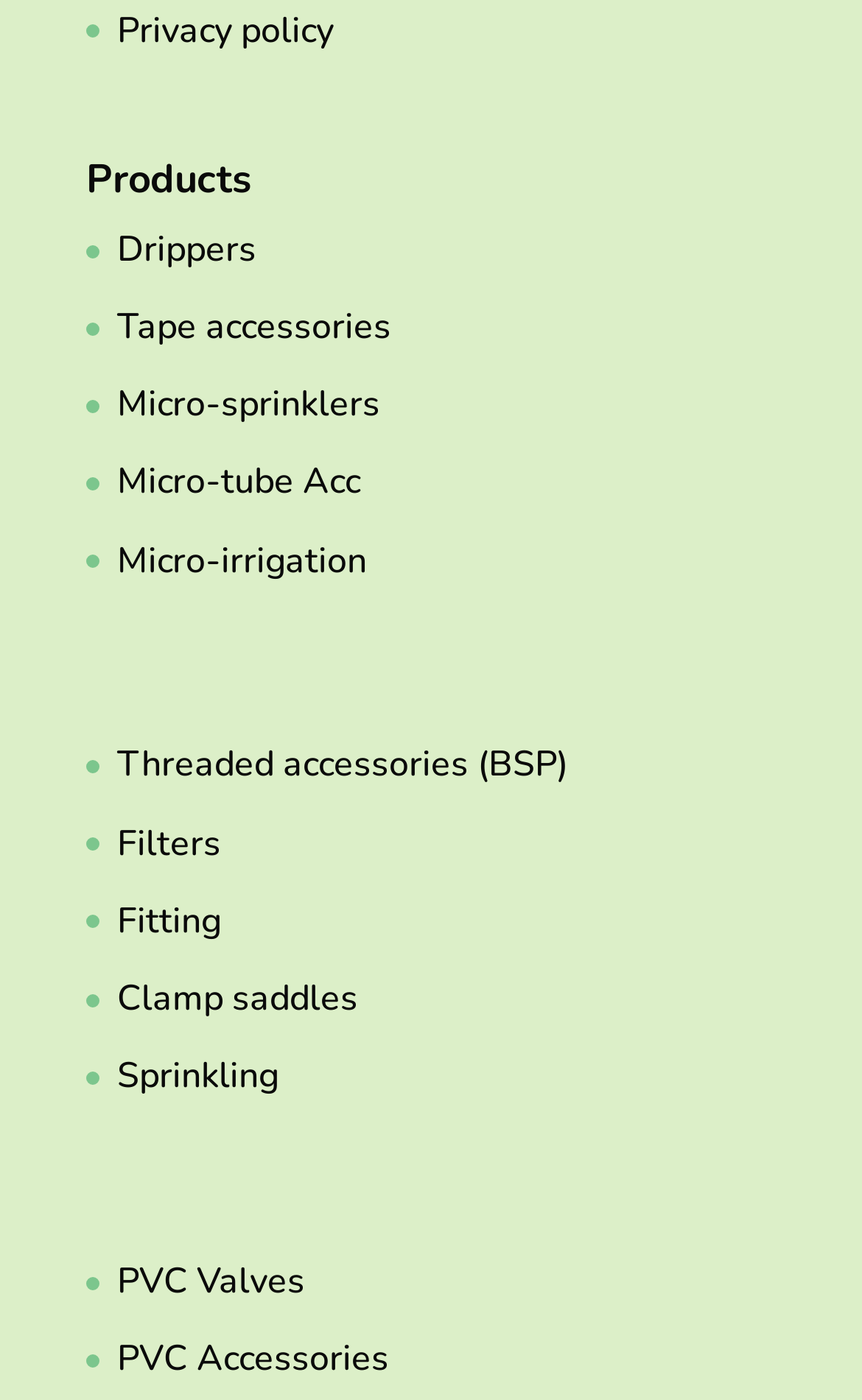From the webpage screenshot, predict the bounding box coordinates (top-left x, top-left y, bottom-right x, bottom-right y) for the UI element described here: Micro-sprinklers⠀

[0.136, 0.272, 0.472, 0.307]